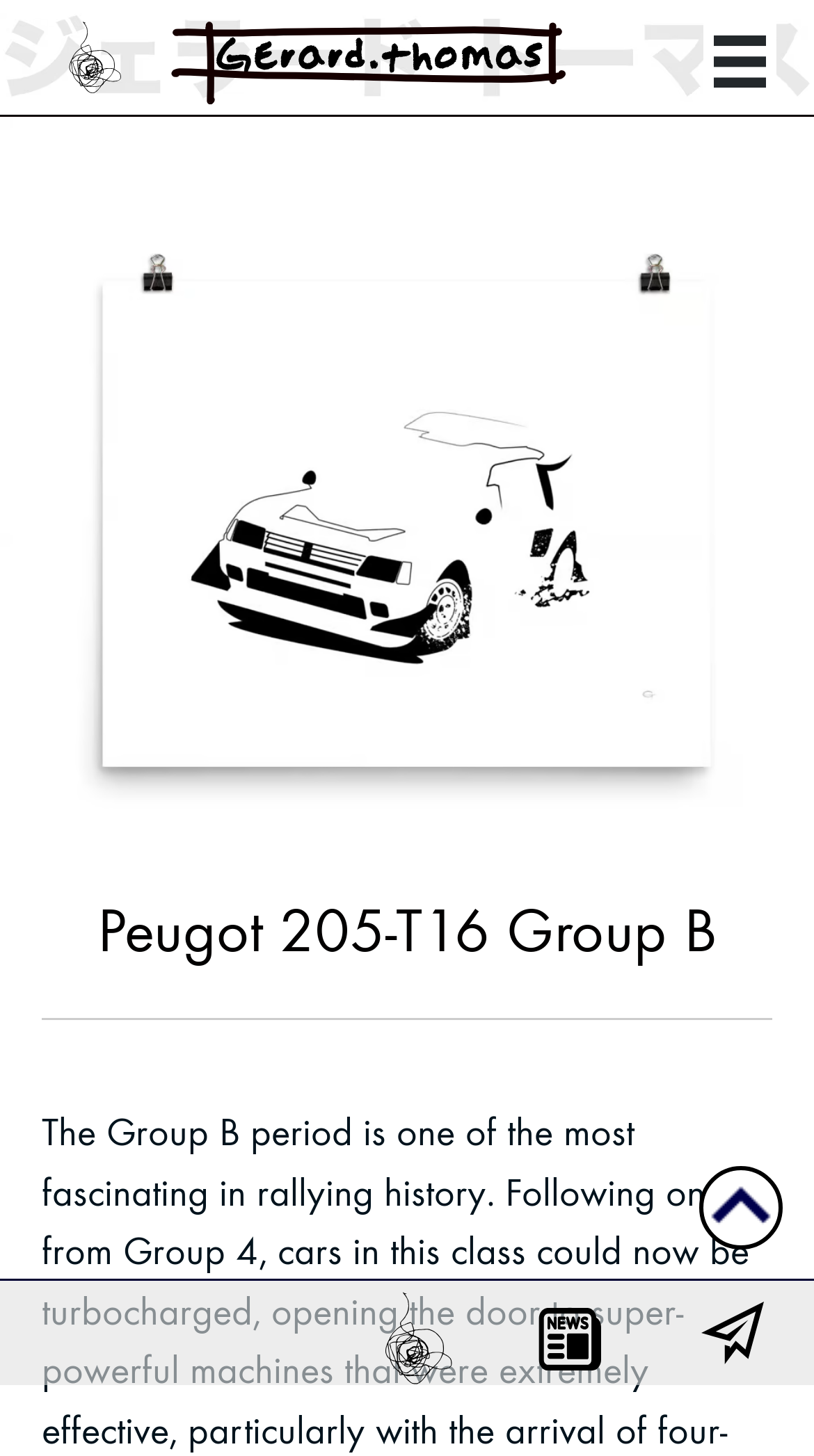How many footer links are there?
Please provide a single word or phrase as your answer based on the image.

4